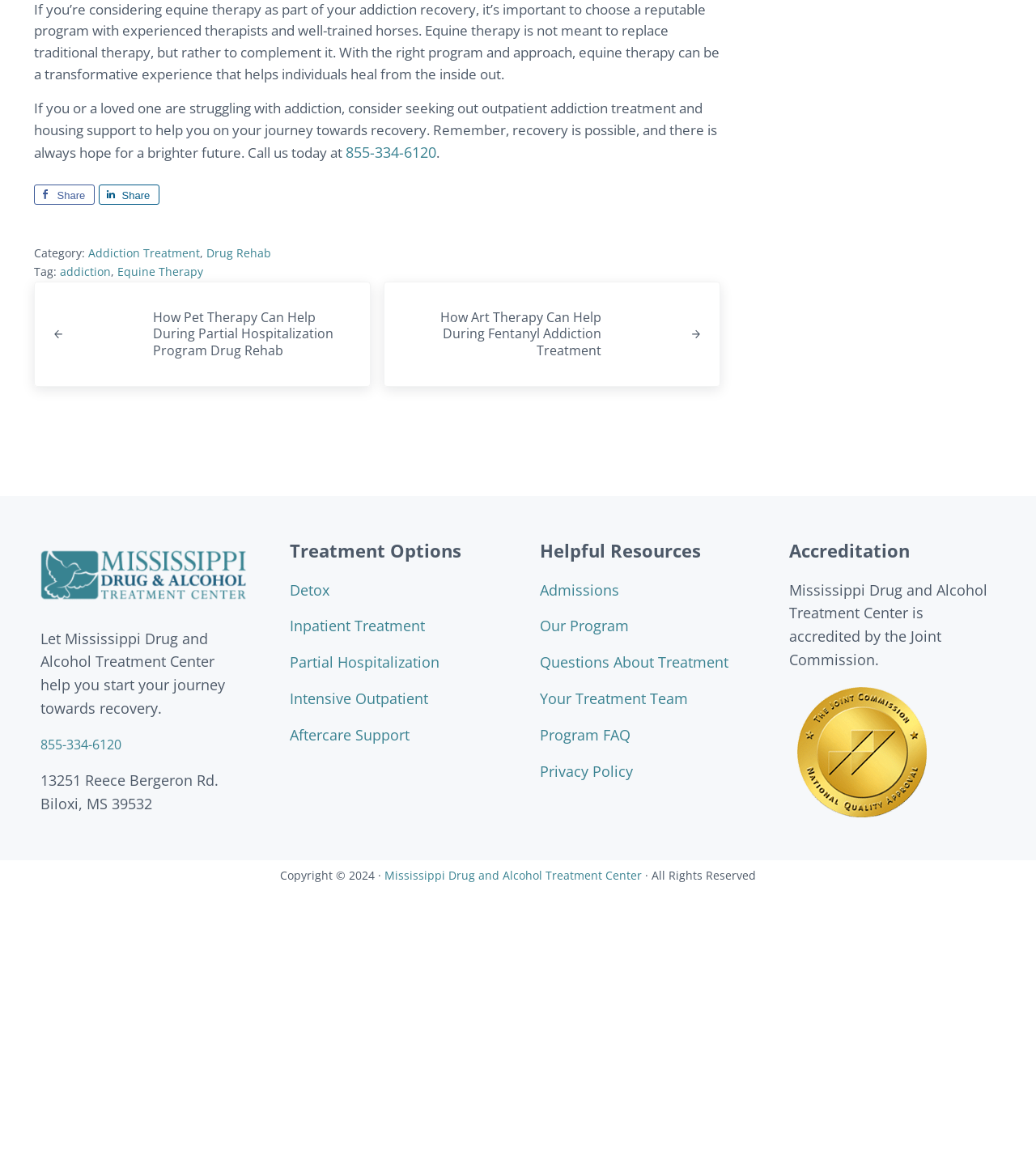Please locate the bounding box coordinates of the element that should be clicked to achieve the given instruction: "Learn about detox treatment options".

[0.28, 0.734, 0.318, 0.75]